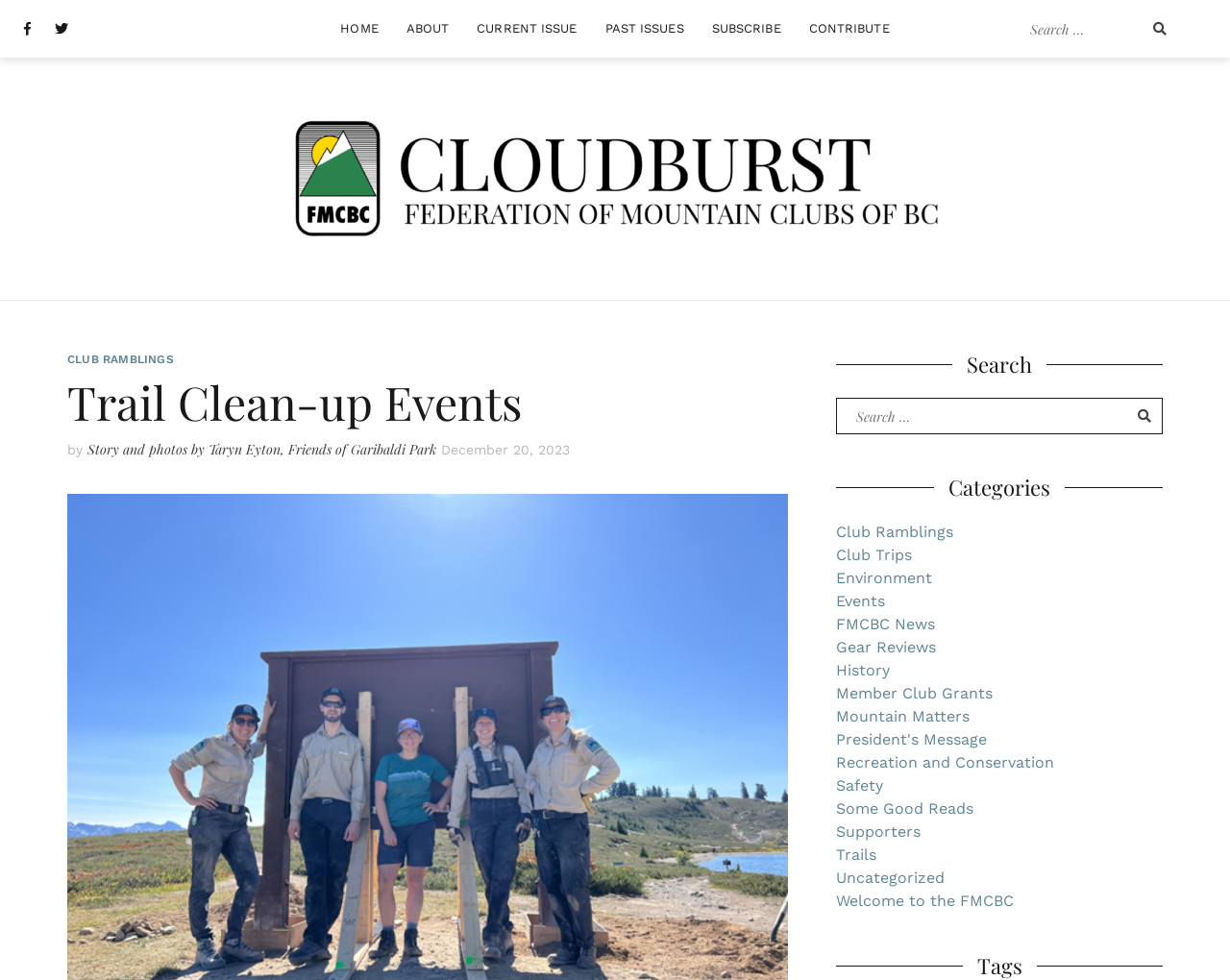Please specify the bounding box coordinates of the clickable region to carry out the following instruction: "View thread index". The coordinates should be four float numbers between 0 and 1, in the format [left, top, right, bottom].

None